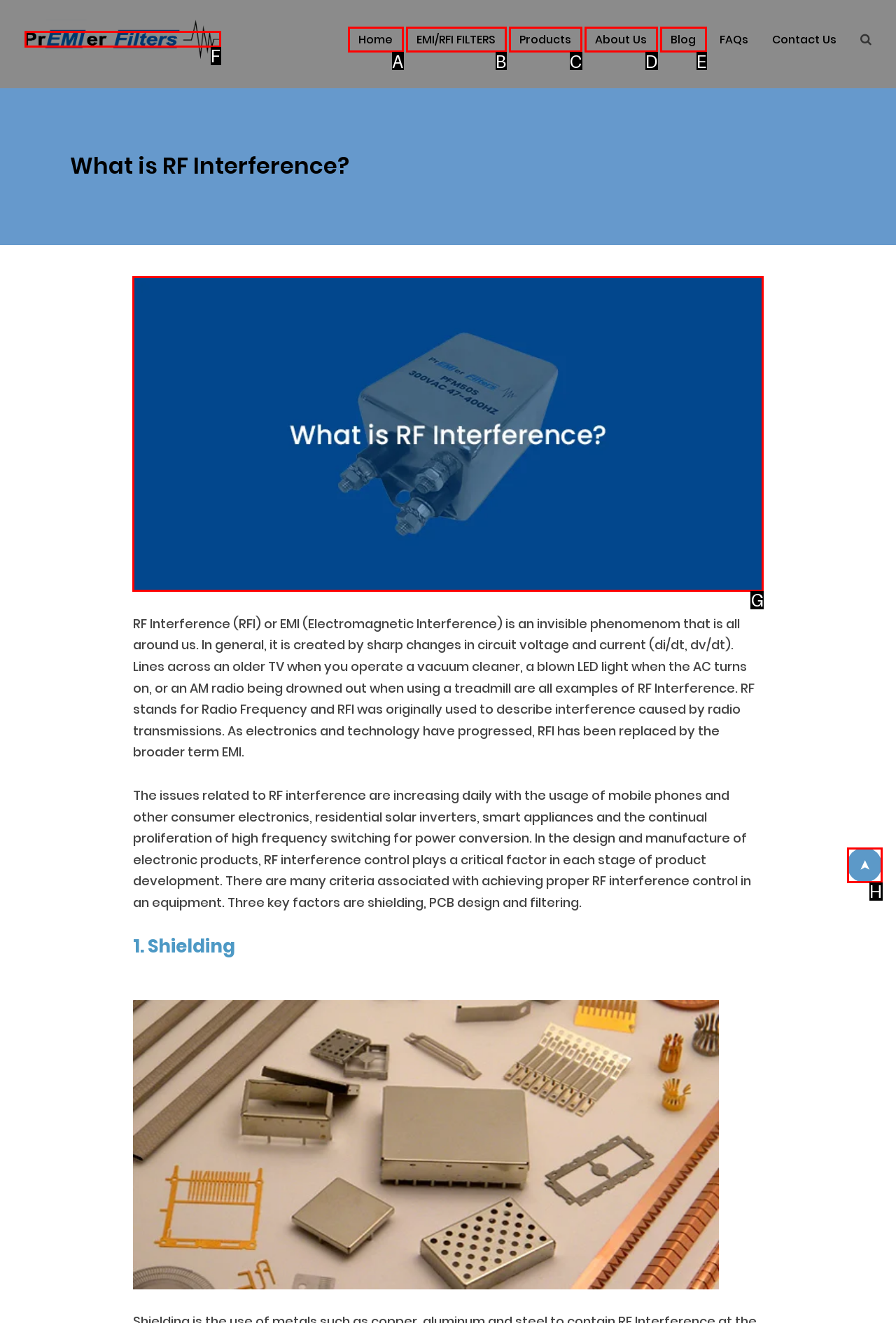Decide which HTML element to click to complete the task: Go to the CHINA channel Provide the letter of the appropriate option.

None